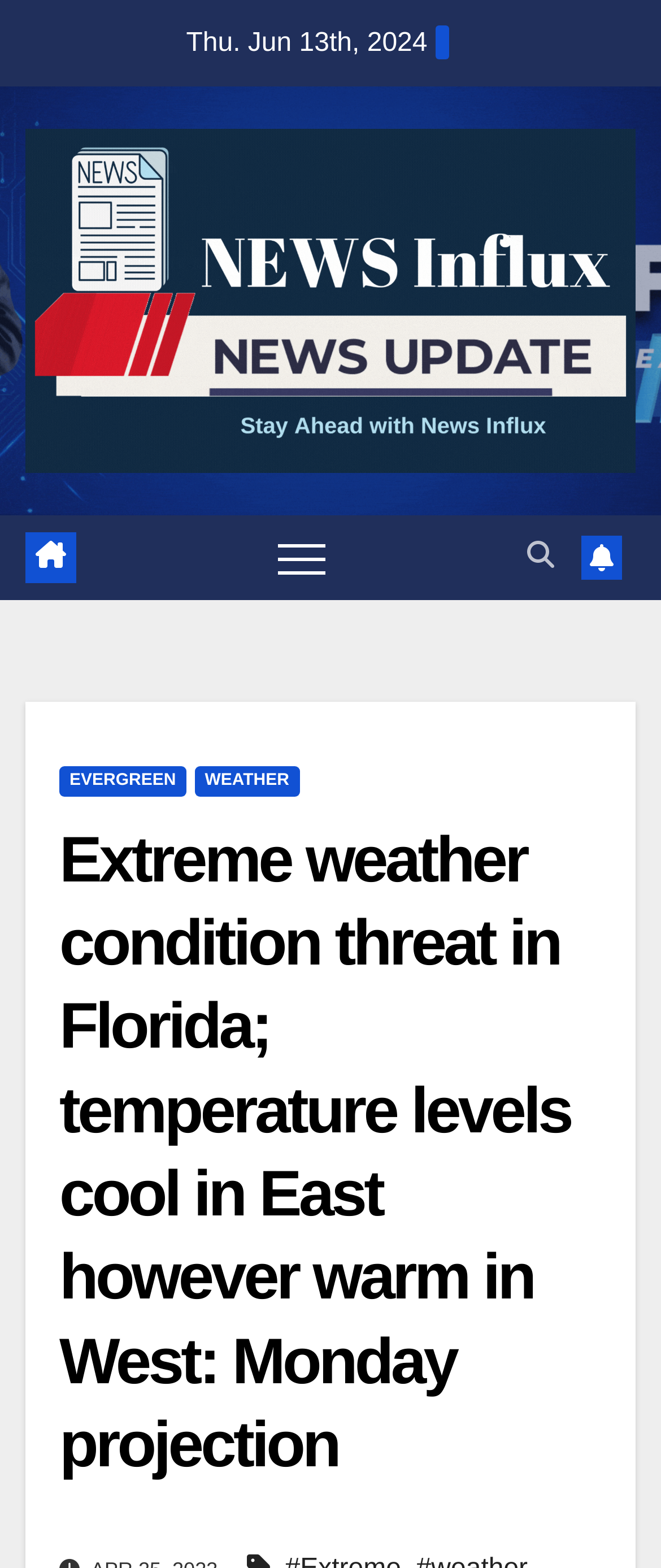What is the logo of the website?
Refer to the image and offer an in-depth and detailed answer to the question.

I determined the logo by examining the image element with the description 'logo' located at the top-left corner of the webpage, which is also a link.